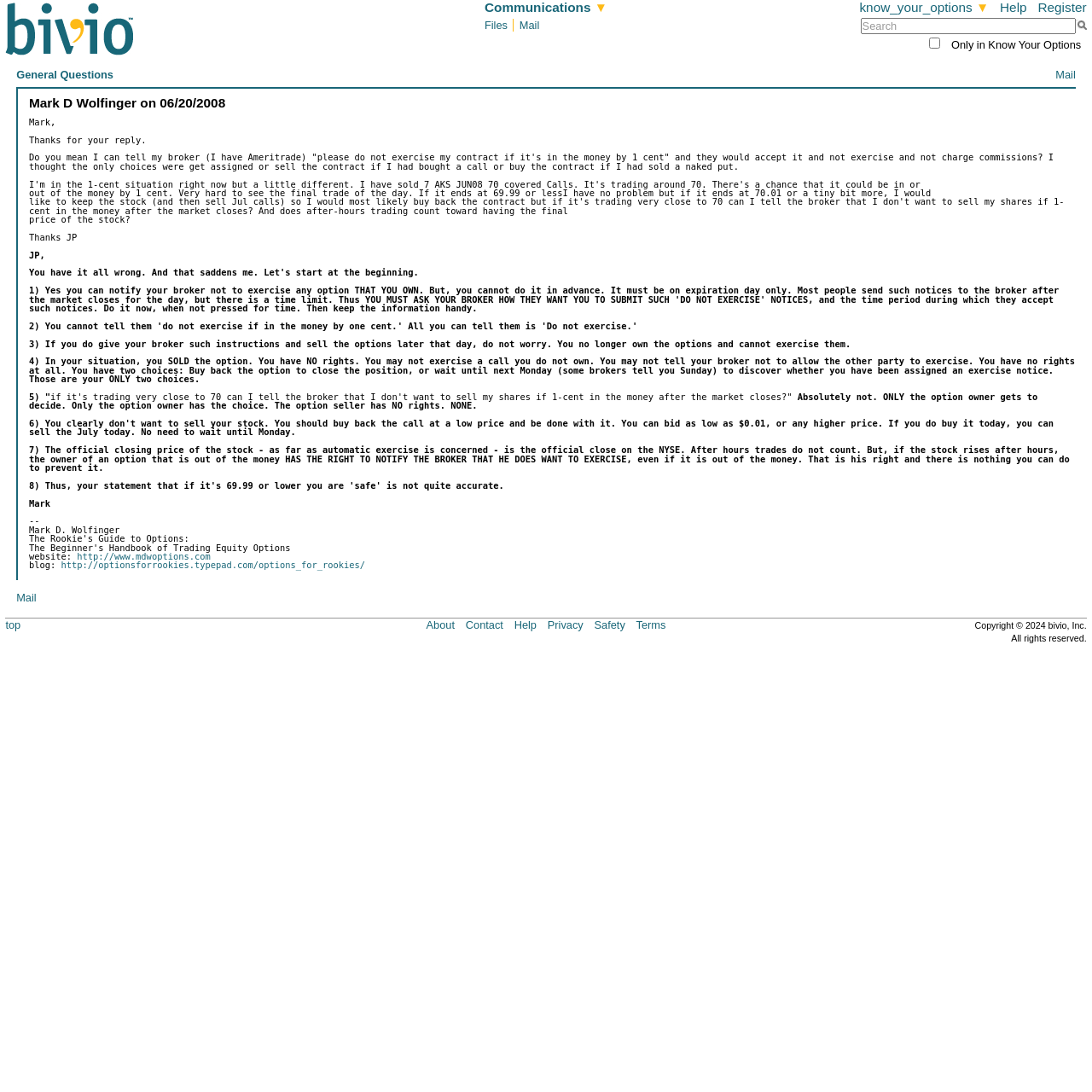Please give the bounding box coordinates of the area that should be clicked to fulfill the following instruction: "click the print version link". The coordinates should be in the format of four float numbers from 0 to 1, i.e., [left, top, right, bottom].

None